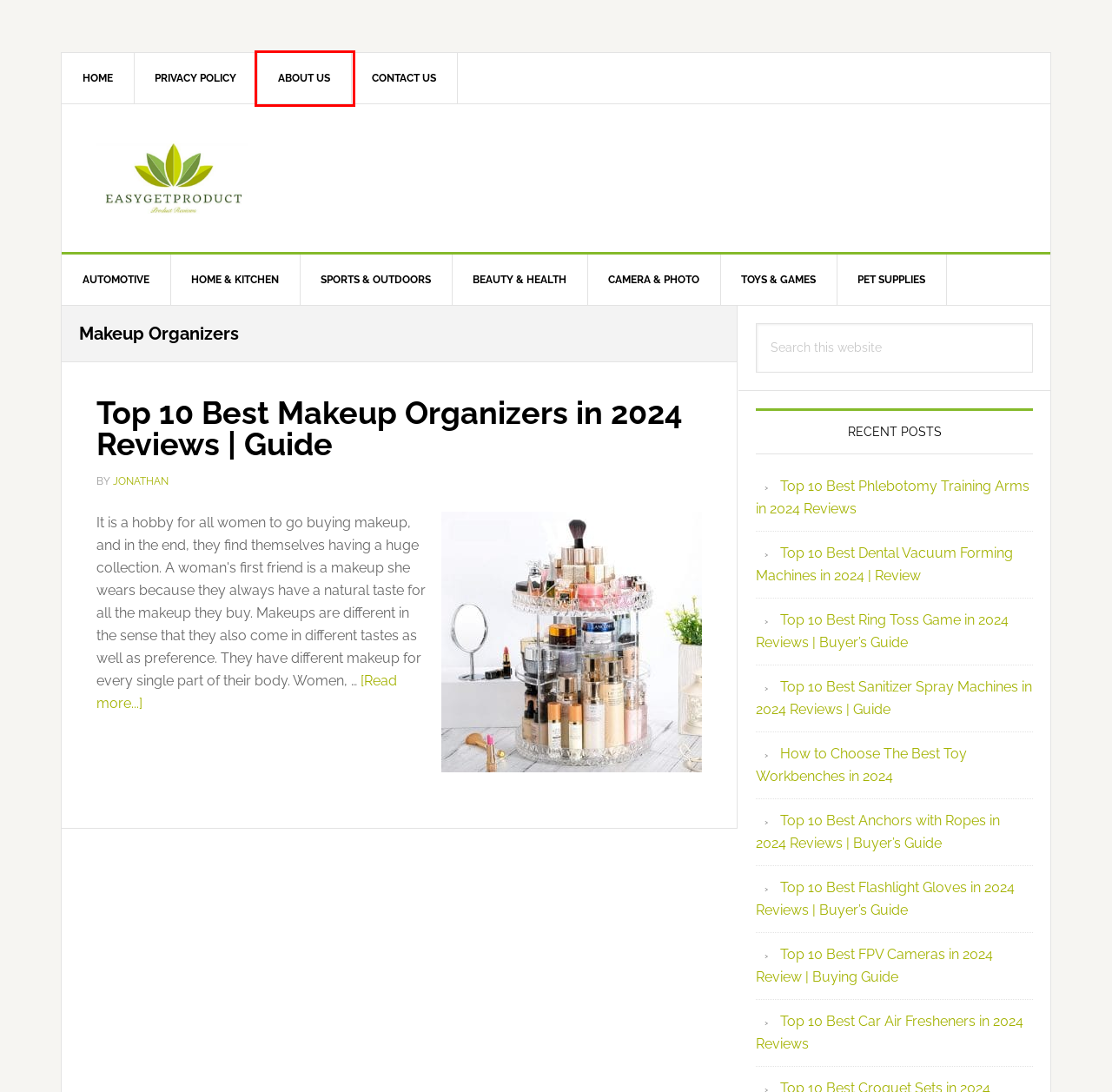Given a screenshot of a webpage featuring a red bounding box, identify the best matching webpage description for the new page after the element within the red box is clicked. Here are the options:
A. Top 10 Best Ring Toss Game in 2021 Reviews | Buyer's Guide
B. Toys & Games Archives - EasyGetProduct
C. Top 10 Best Flashlight Gloves in 2022 Reviews | Buyer's Guide
D. About us - EasyGetProduct
E. Automotive Archives - EasyGetProduct
F. Home & Kitchen Archives - EasyGetProduct
G. Top 10 Best Phlebotomy Training Arms in 2023 Reviews
H. Sports & Outdoors Archives - EasyGetProduct

D